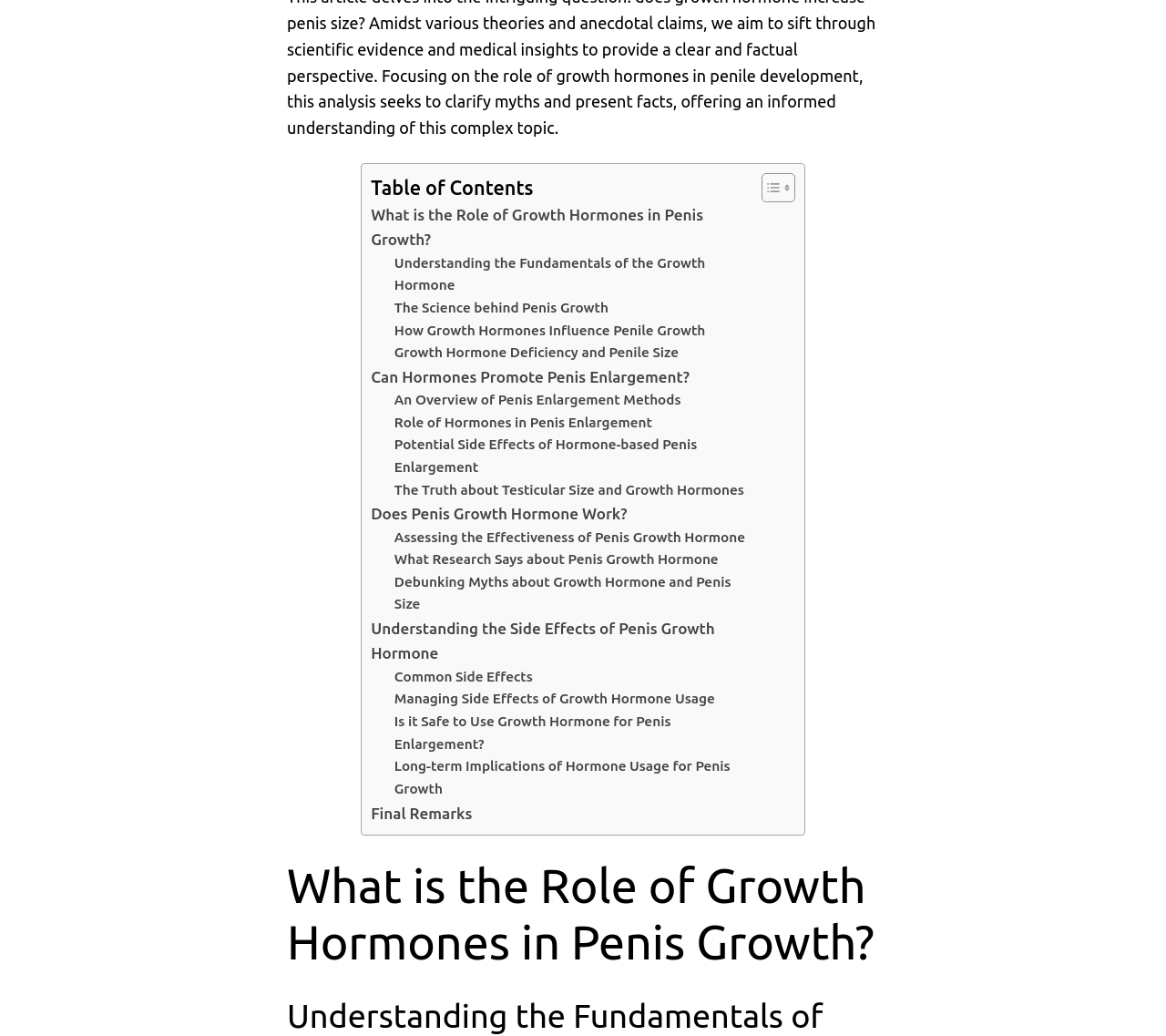Locate the bounding box coordinates of the area you need to click to fulfill this instruction: 'Explore 'Understanding the Fundamentals of the Growth Hormone''. The coordinates must be in the form of four float numbers ranging from 0 to 1: [left, top, right, bottom].

[0.338, 0.287, 0.522, 0.308]